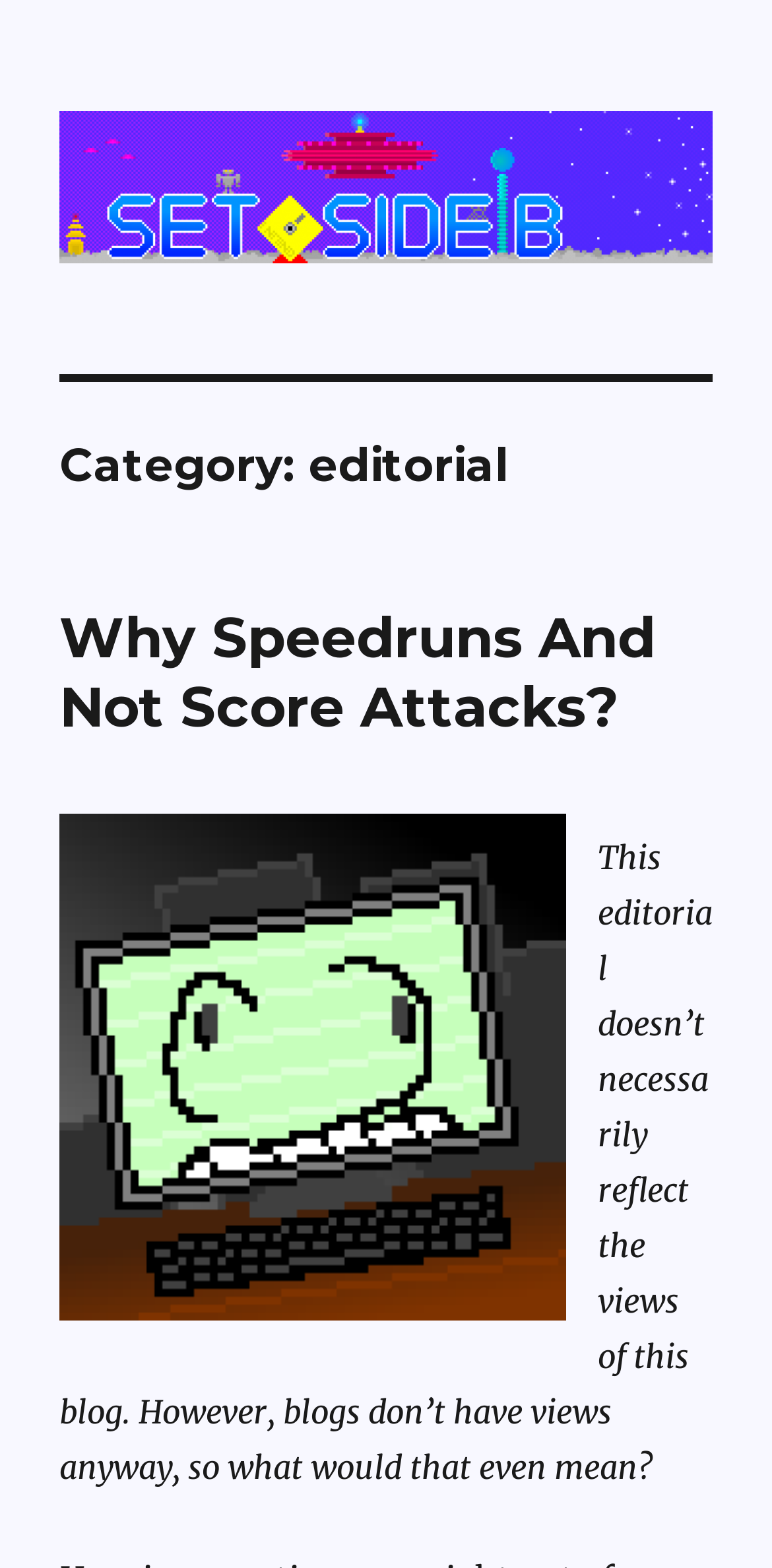Using the given description, provide the bounding box coordinates formatted as (top-left x, top-left y, bottom-right x, bottom-right y), with all values being floating point numbers between 0 and 1. Description: alt="Set Side B"

[0.077, 0.071, 0.923, 0.168]